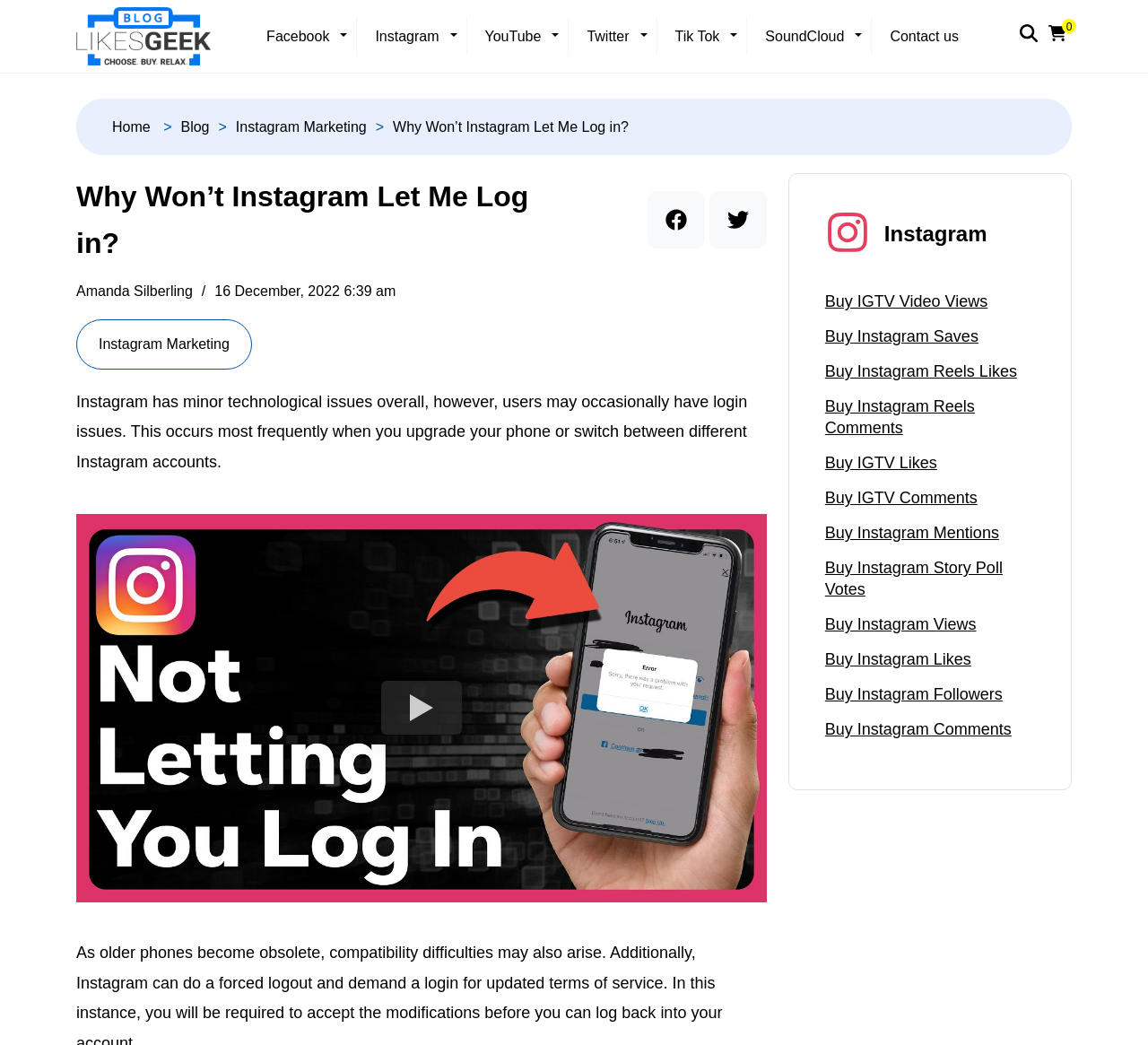Predict the bounding box coordinates of the area that should be clicked to accomplish the following instruction: "Contact us". The bounding box coordinates should consist of four float numbers between 0 and 1, i.e., [left, top, right, bottom].

[0.767, 0.025, 0.843, 0.045]